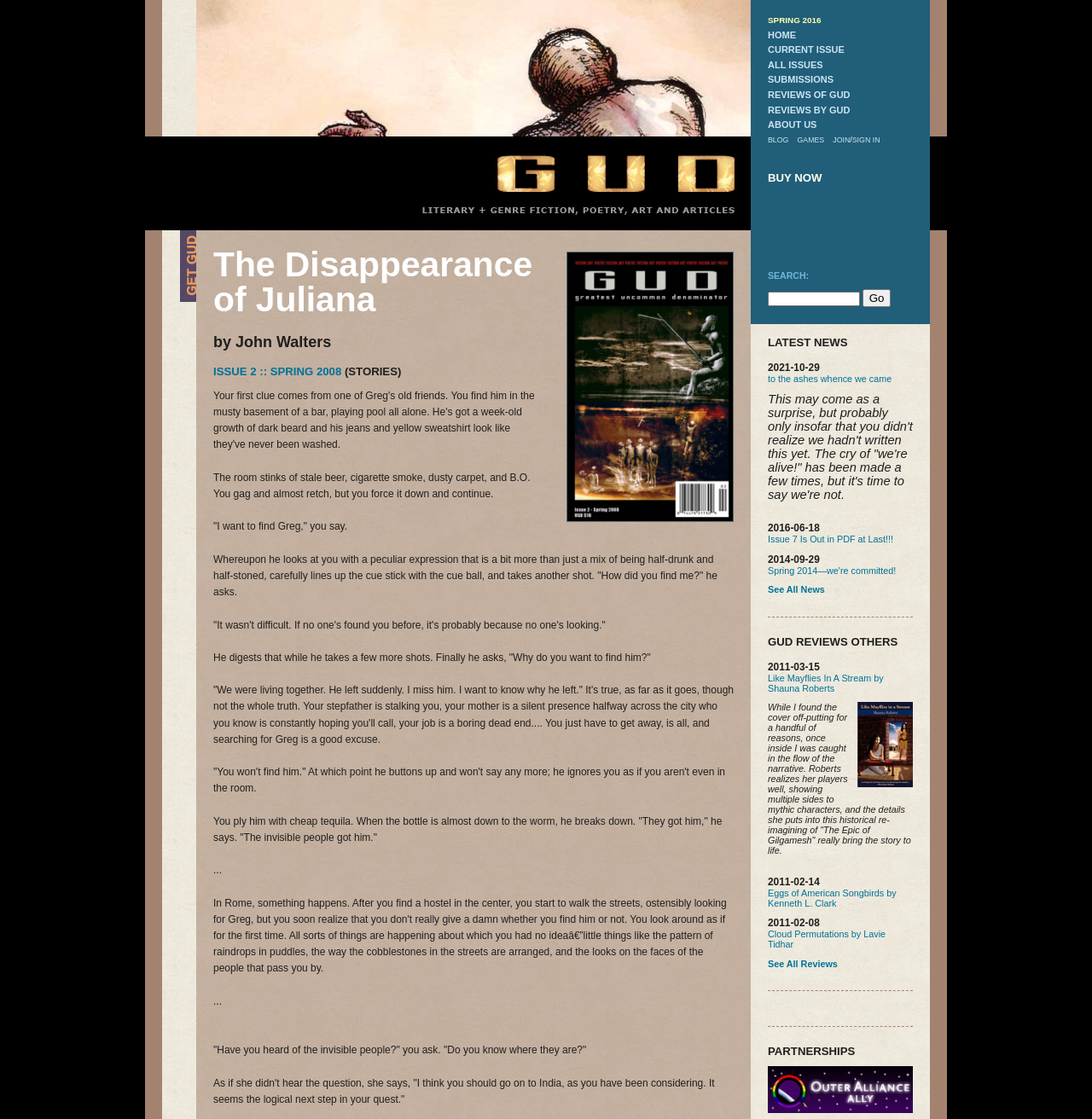Determine the bounding box coordinates of the region I should click to achieve the following instruction: "View Latest News". Ensure the bounding box coordinates are four float numbers between 0 and 1, i.e., [left, top, right, bottom].

[0.703, 0.3, 0.836, 0.312]